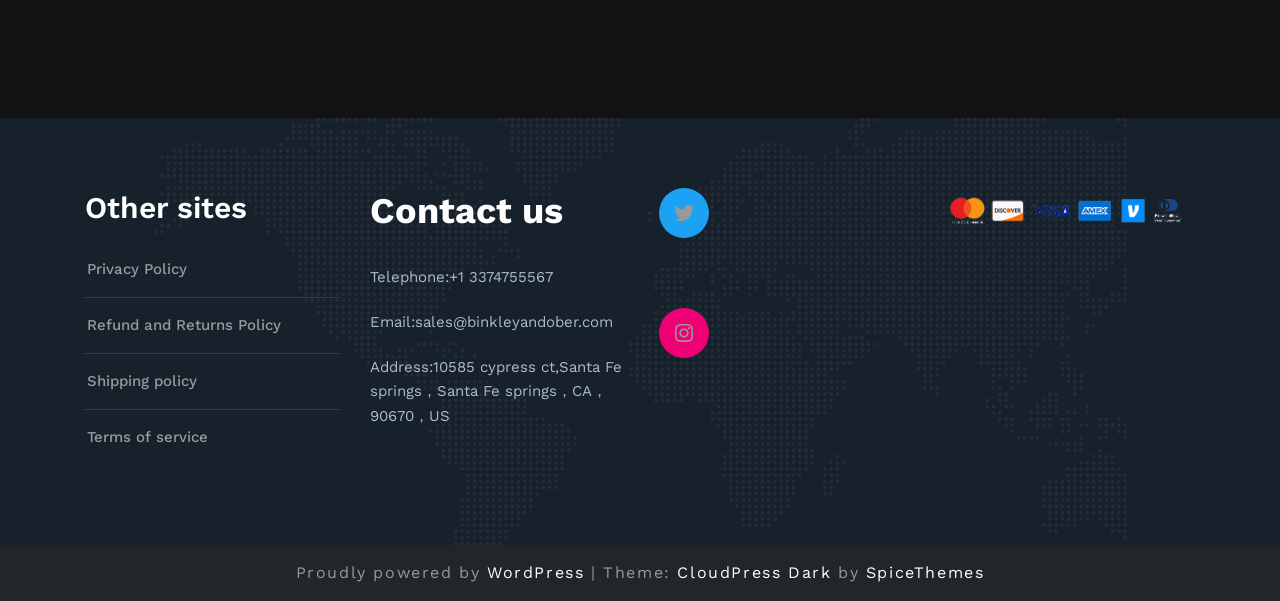Based on the image, please respond to the question with as much detail as possible:
What is the platform that powers the website?

The platform that powers the website can be found at the bottom of the webpage. The text 'Proudly powered by' is followed by a link to 'WordPress', indicating that the website is built on the WordPress platform.